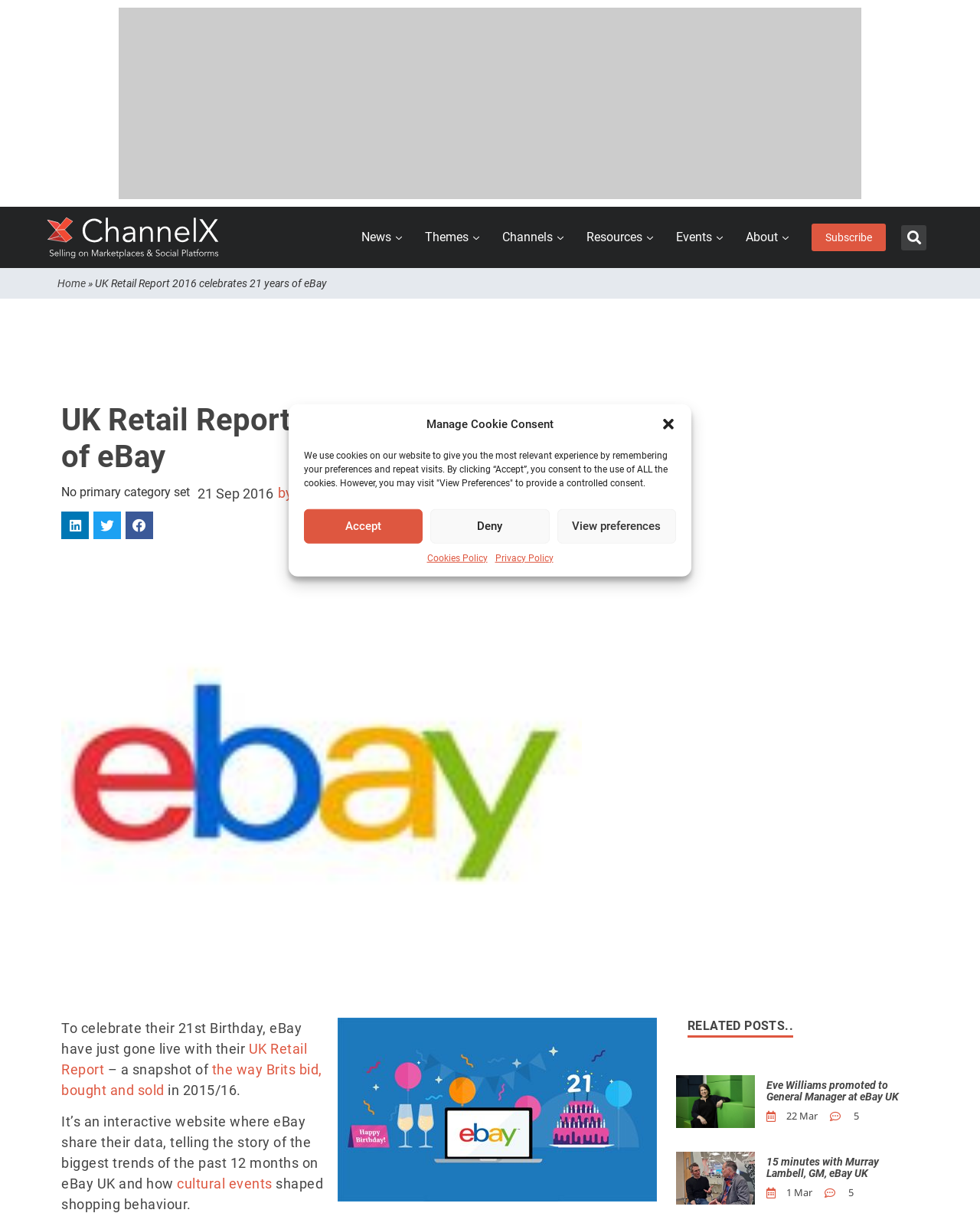How many related posts are displayed on the webpage?
From the details in the image, provide a complete and detailed answer to the question.

There are two related posts displayed on the webpage, each with an image, title, and date, which are likely related to eBay UK or the retail industry.